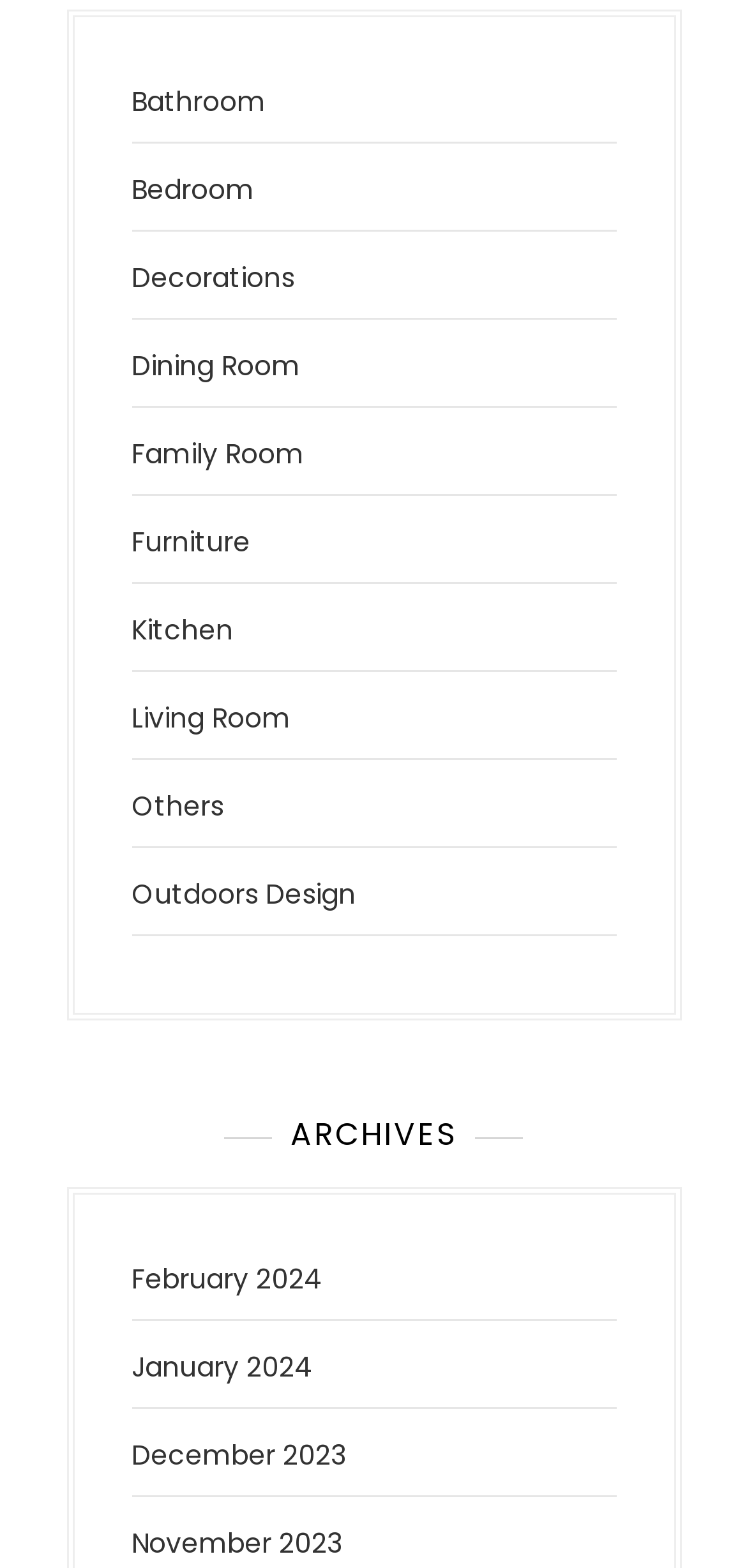Locate the bounding box coordinates of the area you need to click to fulfill this instruction: 'Browse Bathroom designs'. The coordinates must be in the form of four float numbers ranging from 0 to 1: [left, top, right, bottom].

[0.176, 0.053, 0.355, 0.077]